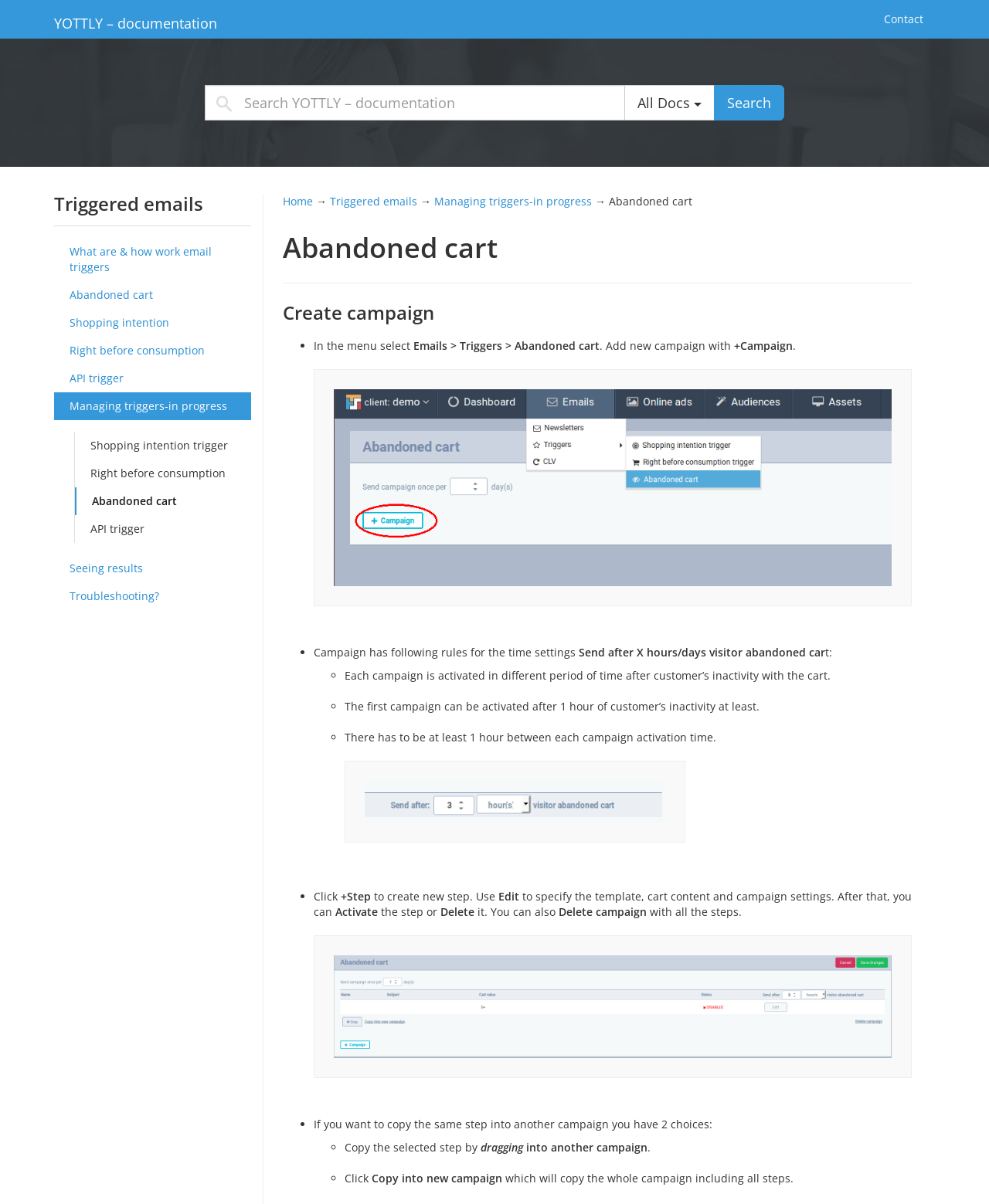Given the webpage screenshot, identify the bounding box of the UI element that matches this description: "Triggered emails".

[0.334, 0.161, 0.422, 0.173]